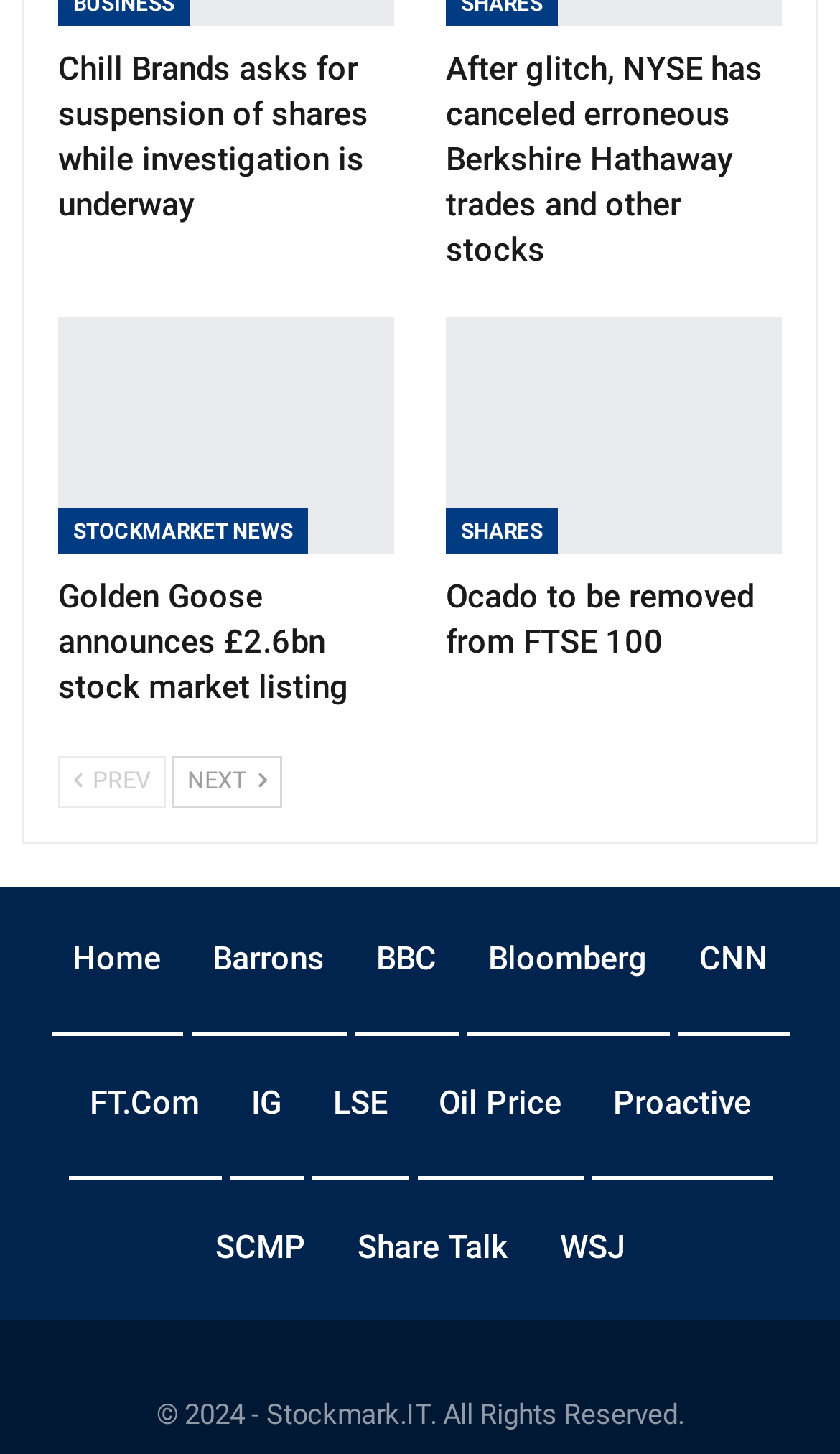Point out the bounding box coordinates of the section to click in order to follow this instruction: "Click on 'Previous'".

[0.069, 0.519, 0.197, 0.555]